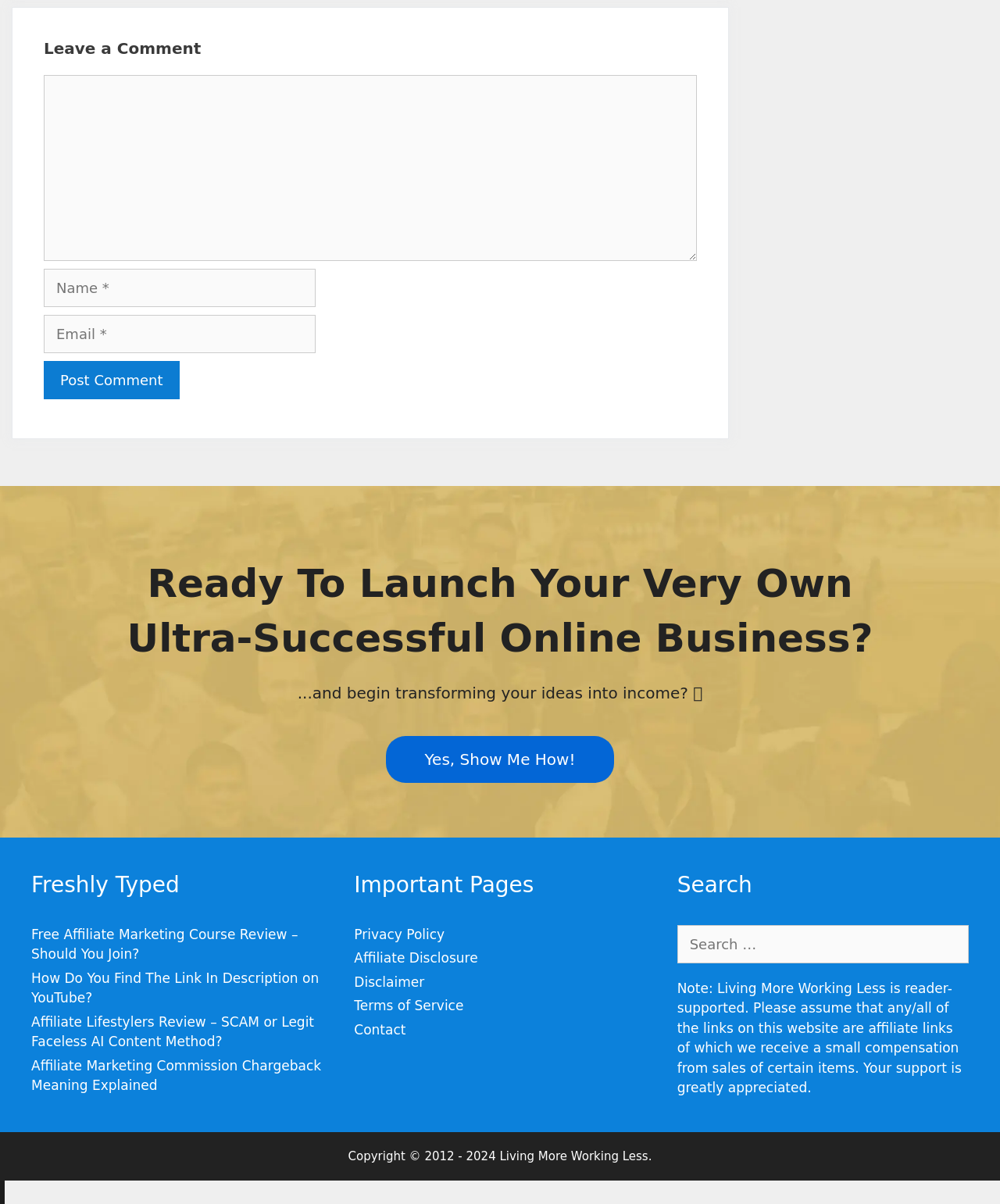Find the coordinates for the bounding box of the element with this description: "parent_node: Comment name="email" placeholder="Email *"".

[0.044, 0.261, 0.316, 0.293]